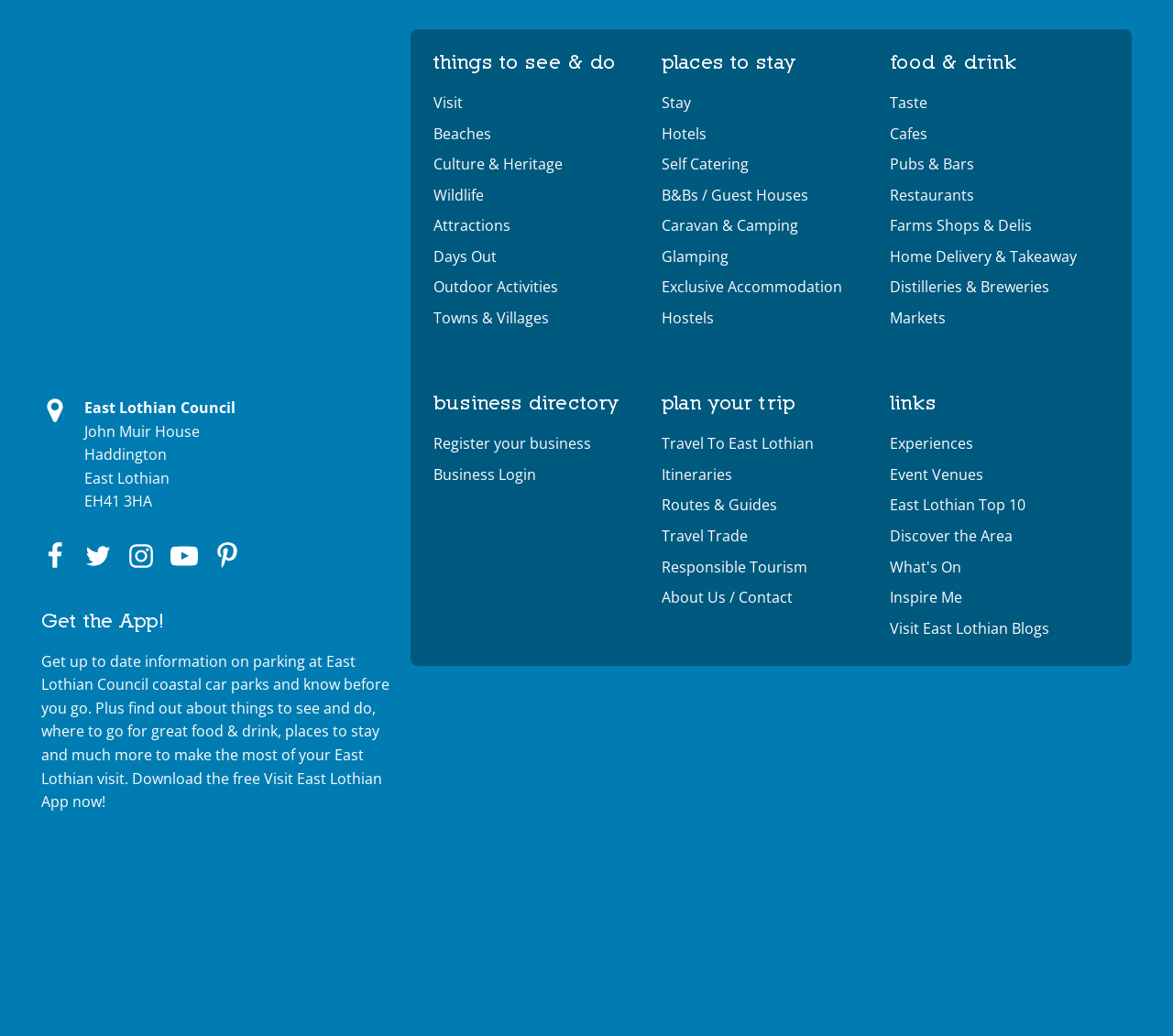Refer to the screenshot and answer the following question in detail:
What are the categories of things to see and do?

The categories of things to see and do are listed as links located at [0.37, 0.088, 0.556, 0.118] for Beaches, [0.37, 0.118, 0.556, 0.148] for Culture & Heritage, and so on.